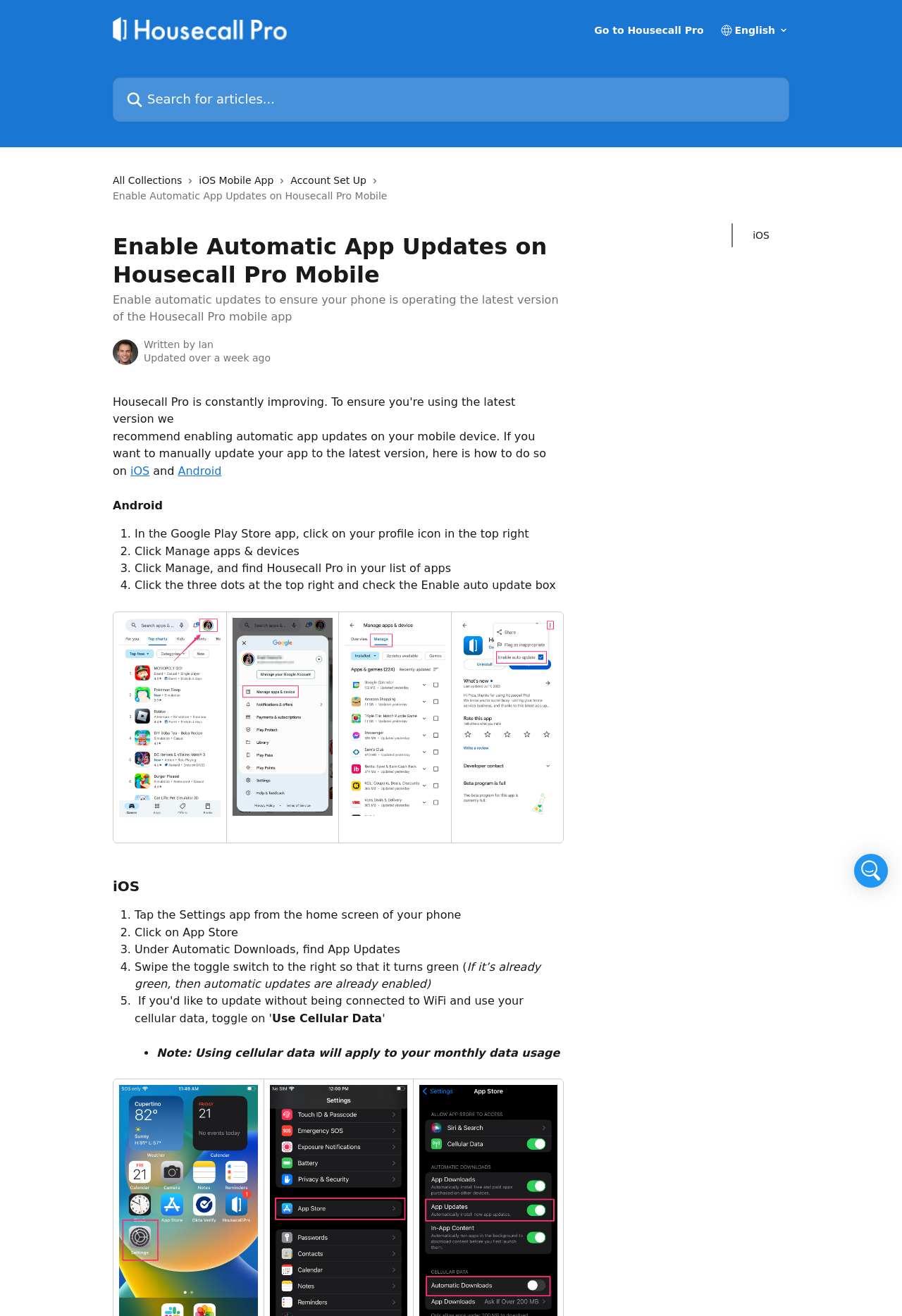Find the bounding box coordinates of the area to click in order to follow the instruction: "Click on iOS".

[0.835, 0.173, 0.853, 0.185]